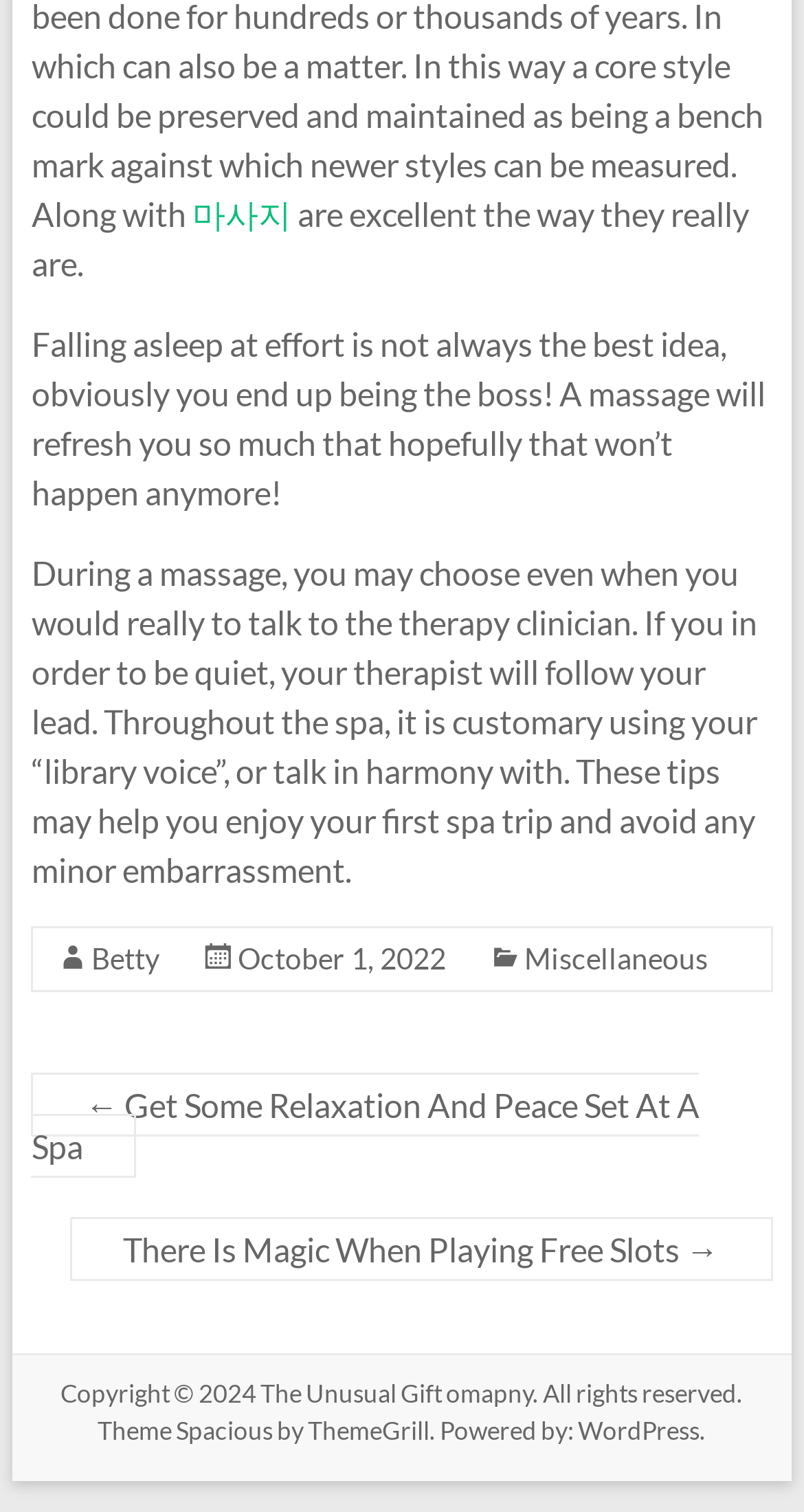What is the purpose of the 'library voice' in a spa?
Based on the visual content, answer with a single word or a brief phrase.

to talk quietly